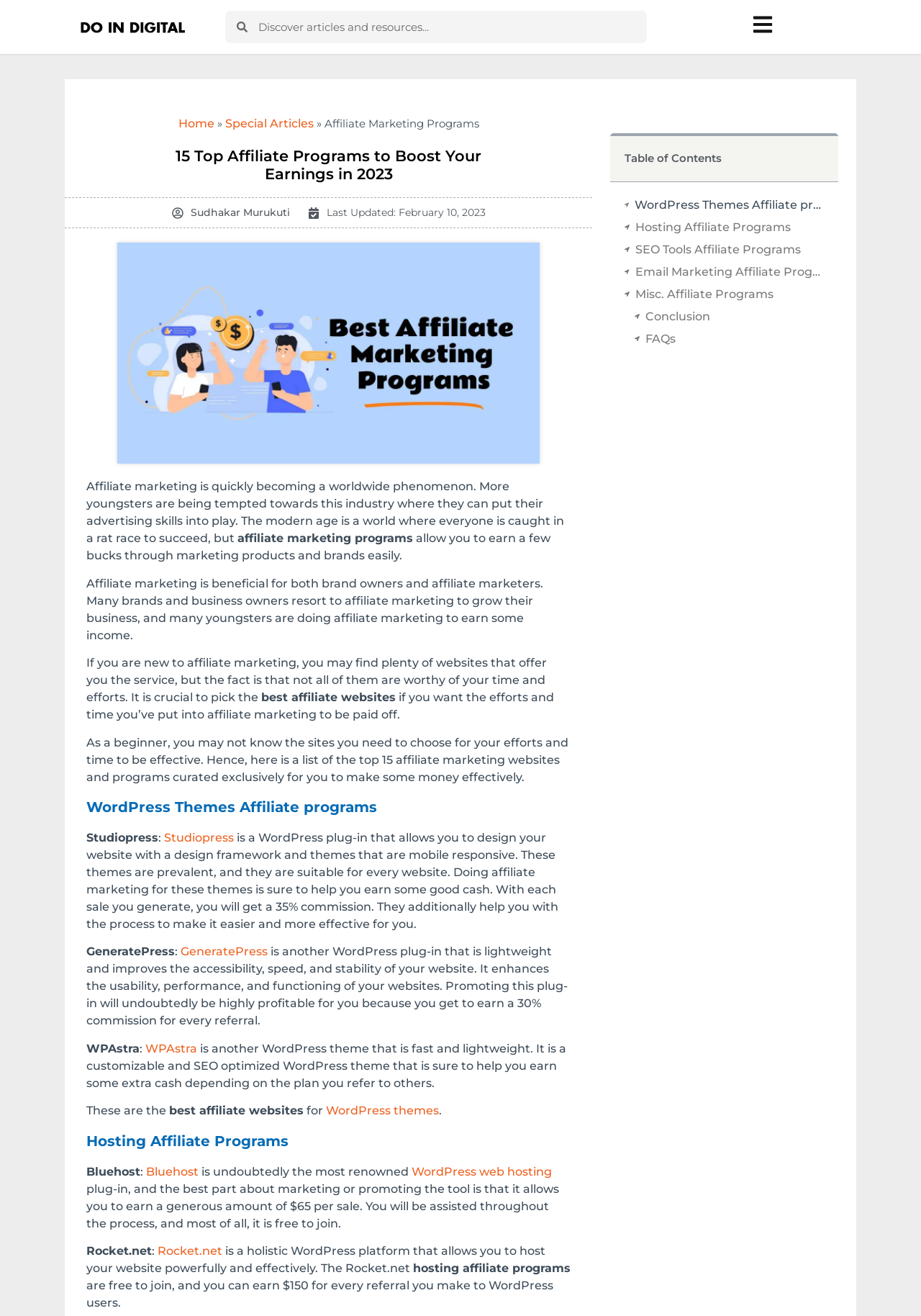Answer the question using only a single word or phrase: 
What is Studiopress?

WordPress plug-in